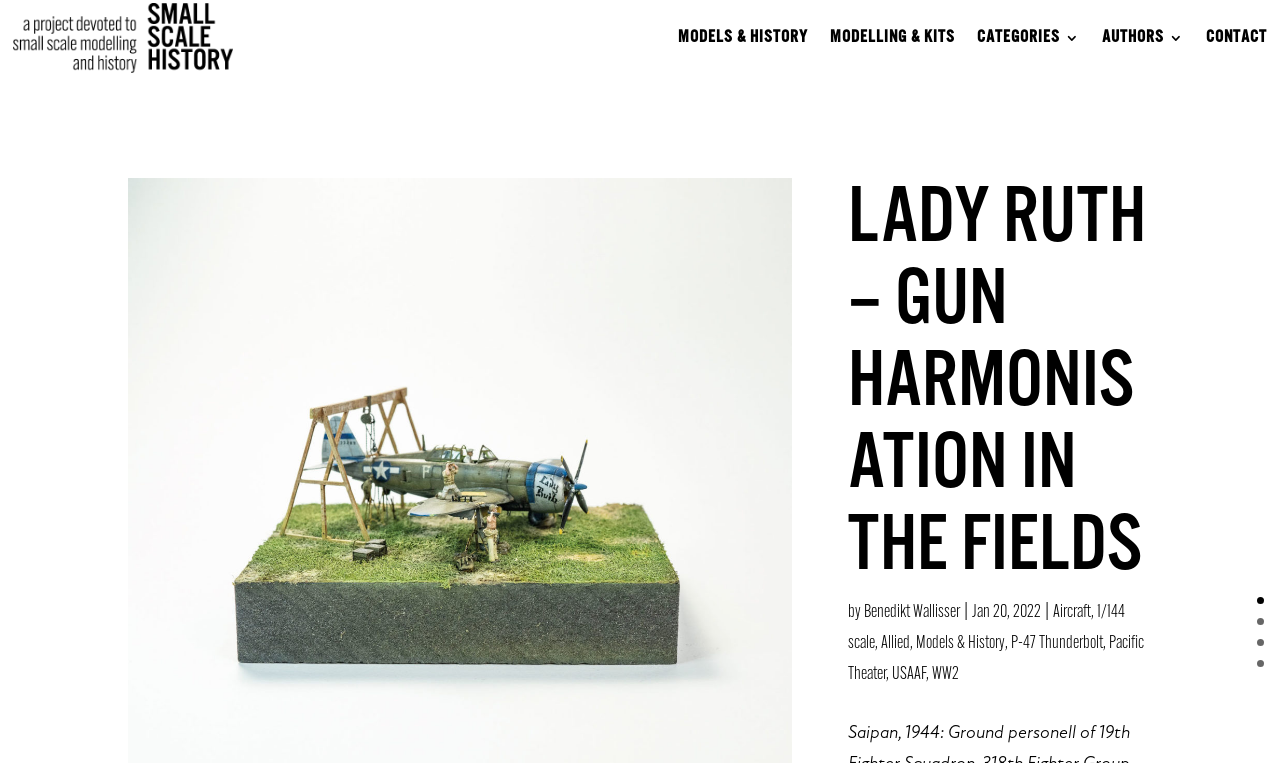How many categories are there?
Refer to the image and provide a one-word or short phrase answer.

3